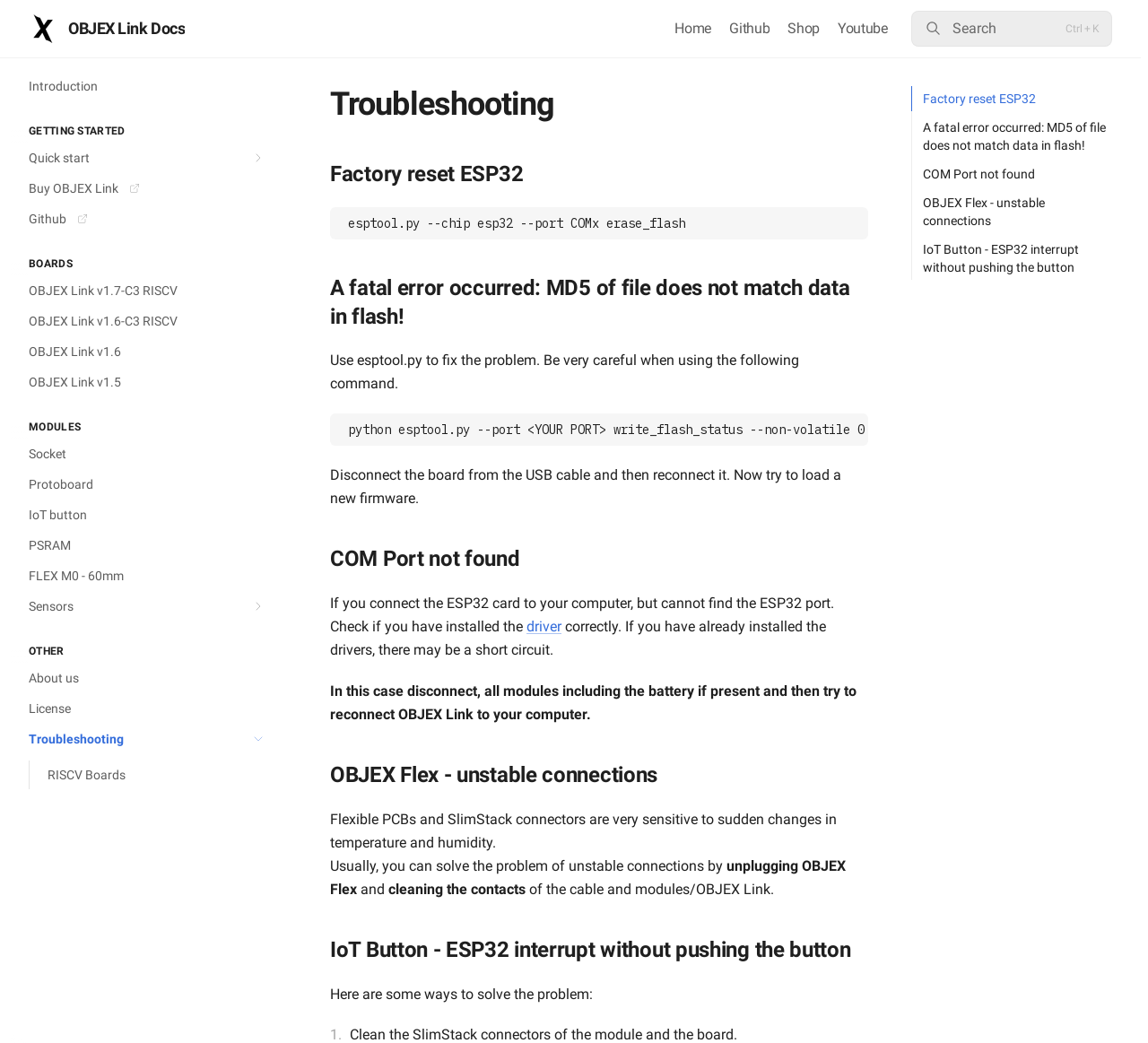Determine the bounding box coordinates of the section I need to click to execute the following instruction: "View the Quick start guide". Provide the coordinates as four float numbers between 0 and 1, i.e., [left, top, right, bottom].

[0.009, 0.138, 0.238, 0.165]